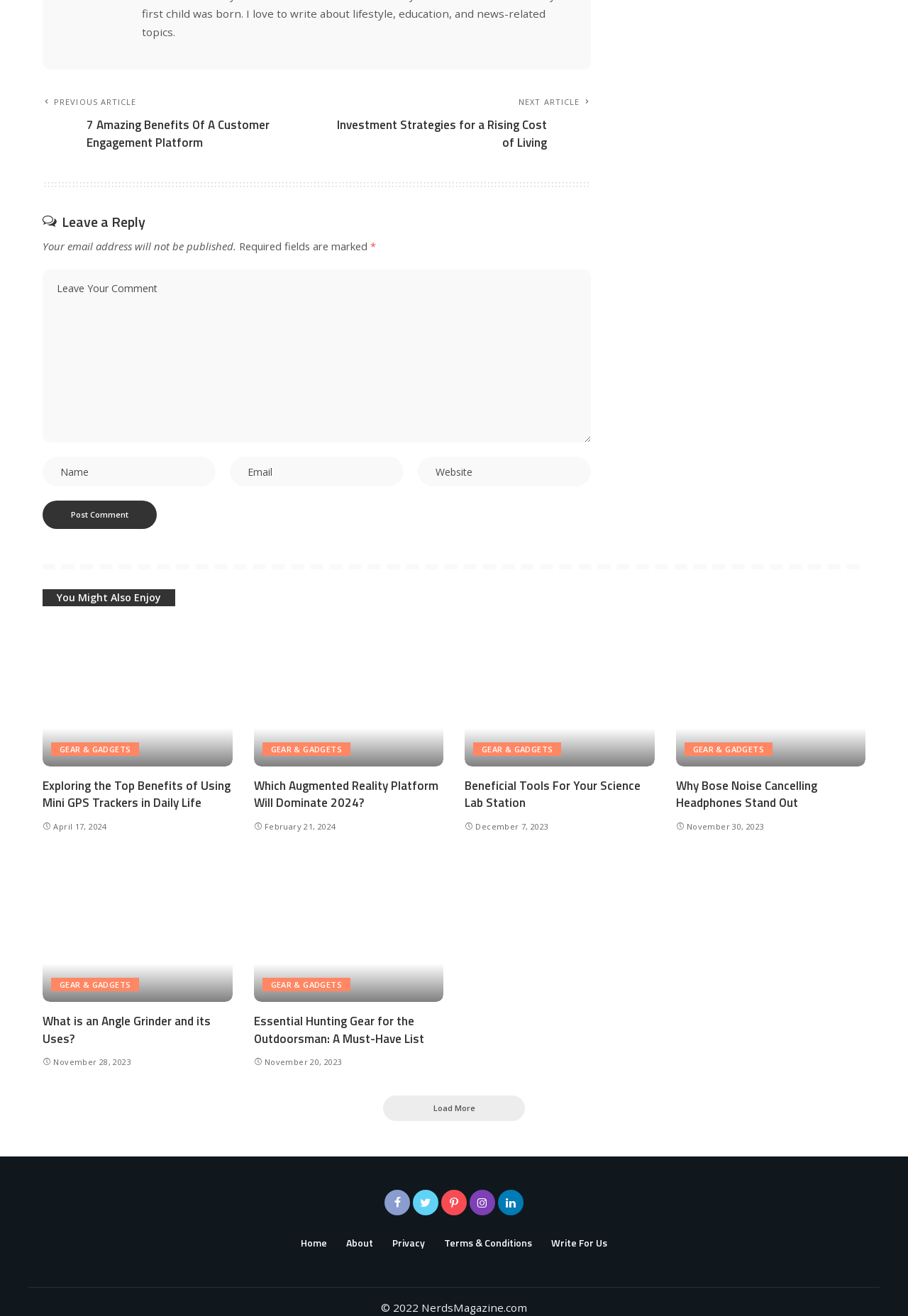How many links are there in the footer section?
Using the information from the image, provide a comprehensive answer to the question.

I counted the number of links in the footer section, and there are 6 of them, including 'Home', 'About', 'Privacy', 'Terms & Conditions', 'Write For Us', and the copyright link.